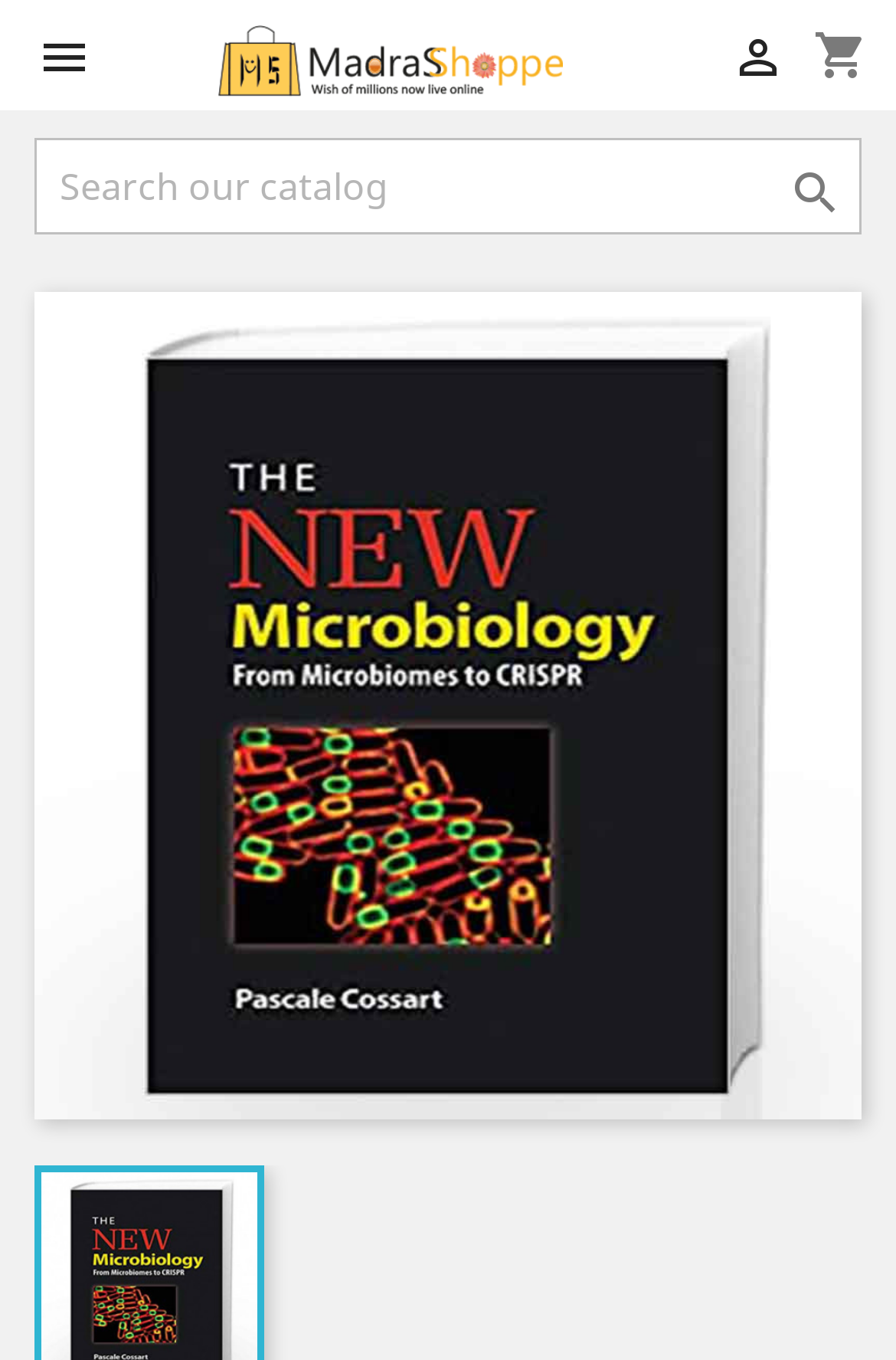Extract the bounding box coordinates for the UI element described as: " Sign in".

[0.815, 0.024, 0.877, 0.061]